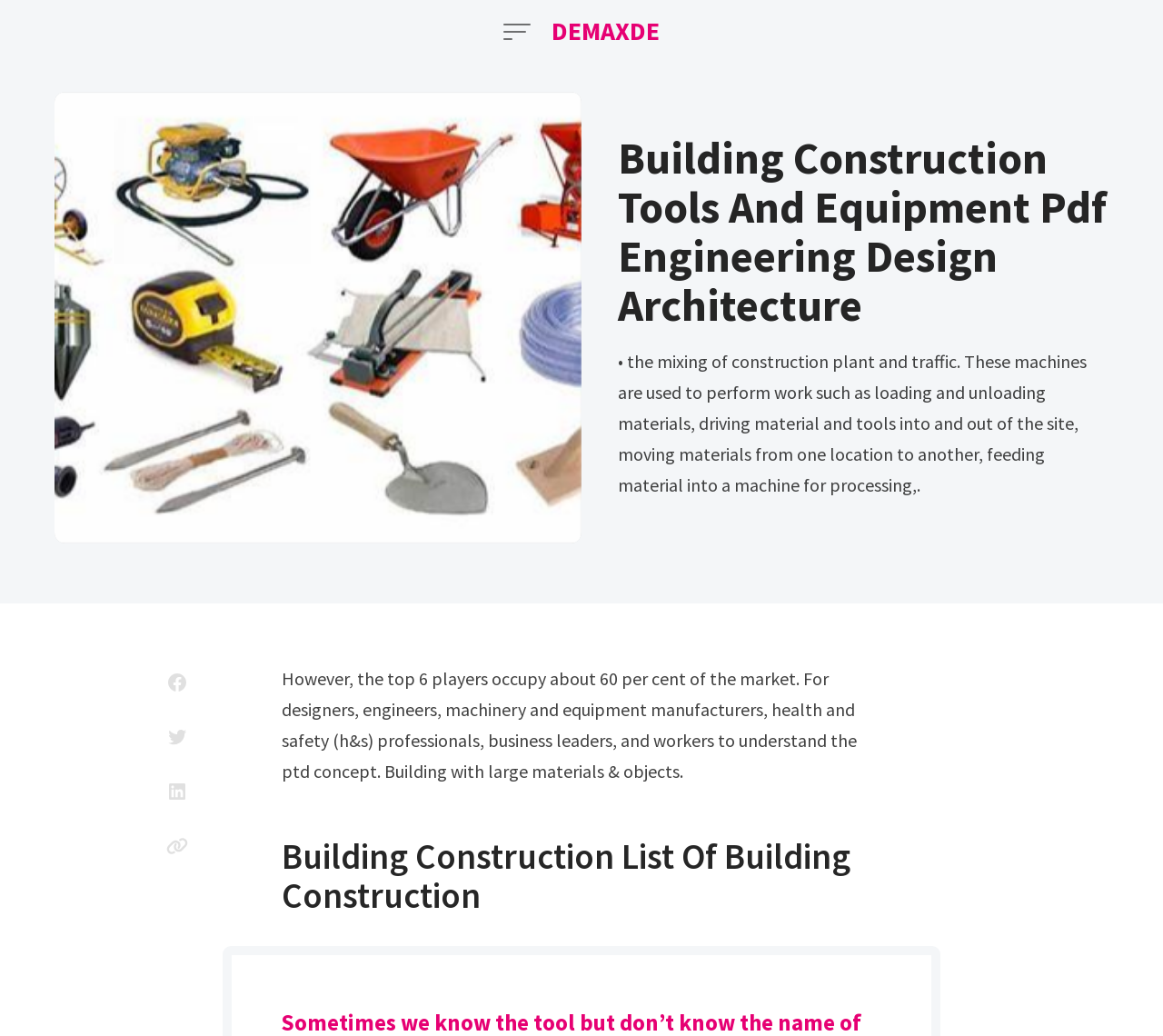Predict the bounding box coordinates for the UI element described as: "title="Share on Facebook"". The coordinates should be four float numbers between 0 and 1, presented as [left, top, right, bottom].

[0.129, 0.632, 0.176, 0.685]